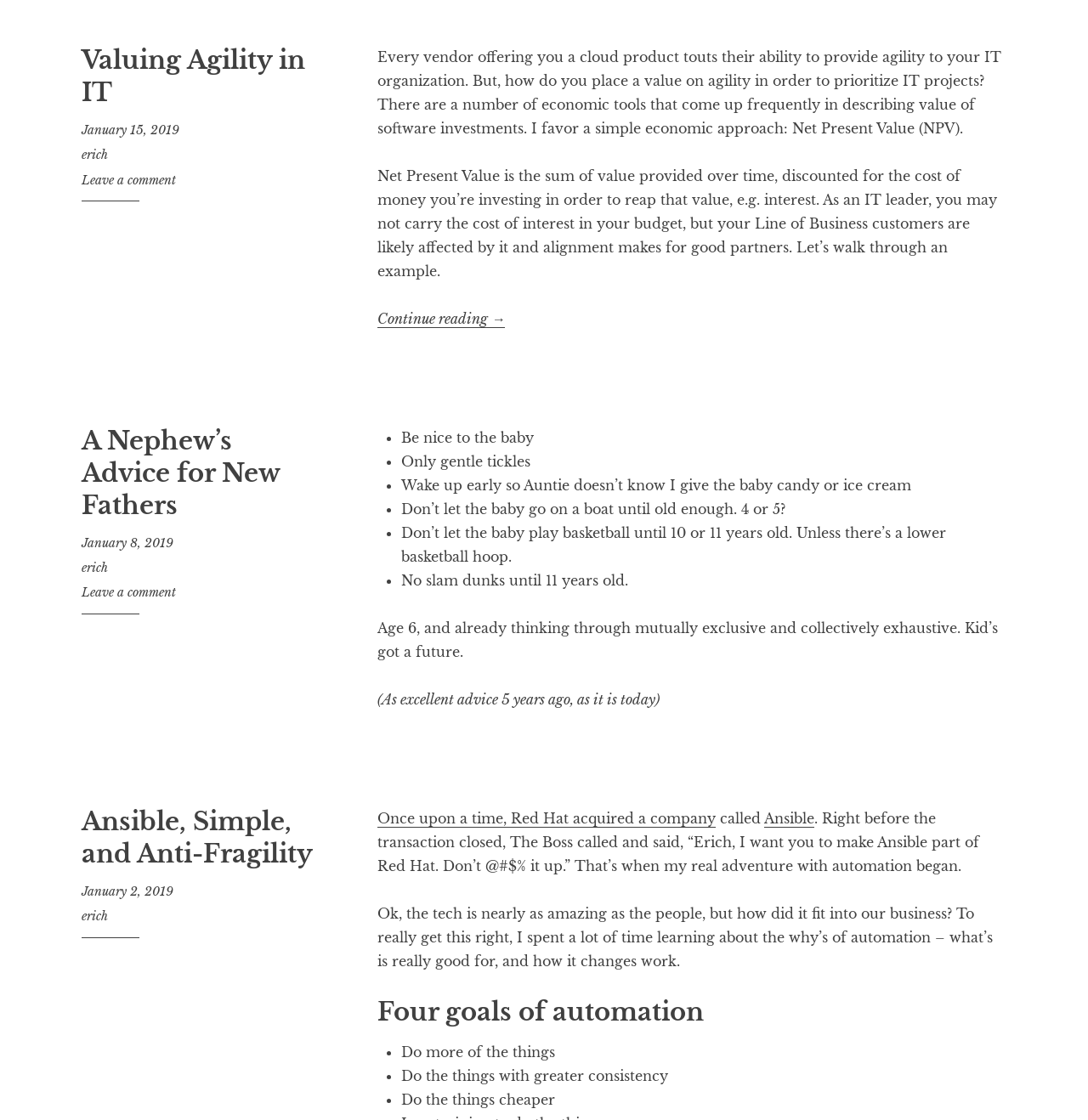Please determine the bounding box coordinates, formatted as (top-left x, top-left y, bottom-right x, bottom-right y), with all values as floating point numbers between 0 and 1. Identify the bounding box of the region described as: erich

[0.075, 0.5, 0.099, 0.514]